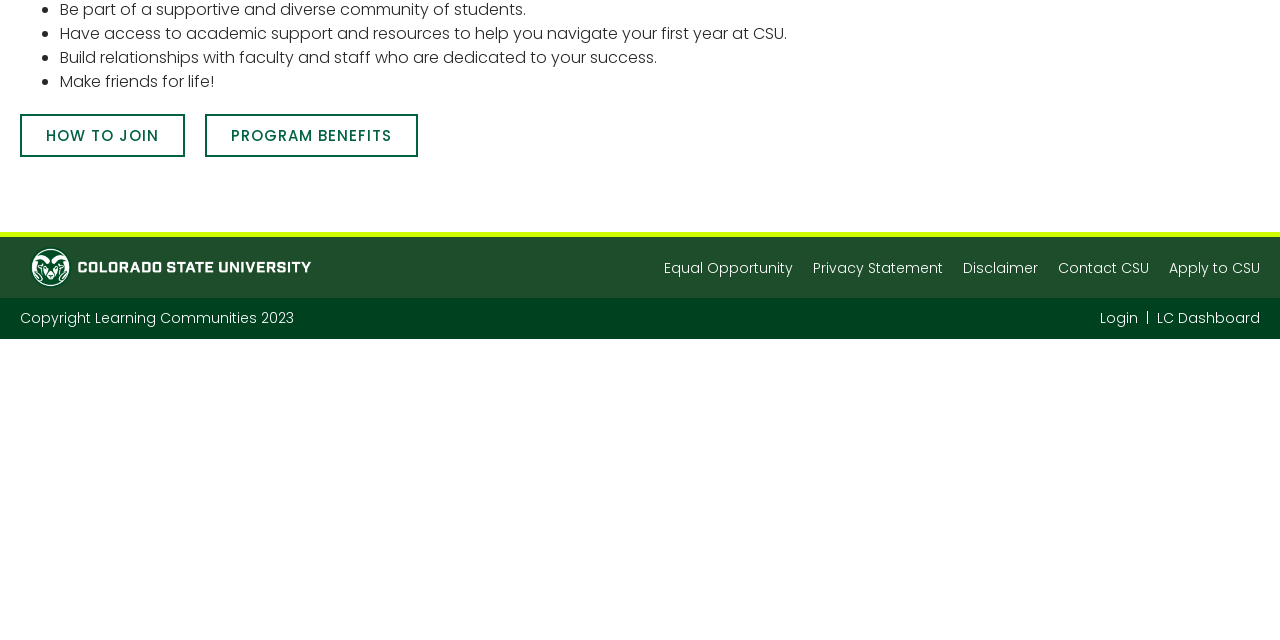Using the element description: "B.J. International", determine the bounding box coordinates. The coordinates should be in the format [left, top, right, bottom], with values between 0 and 1.

None